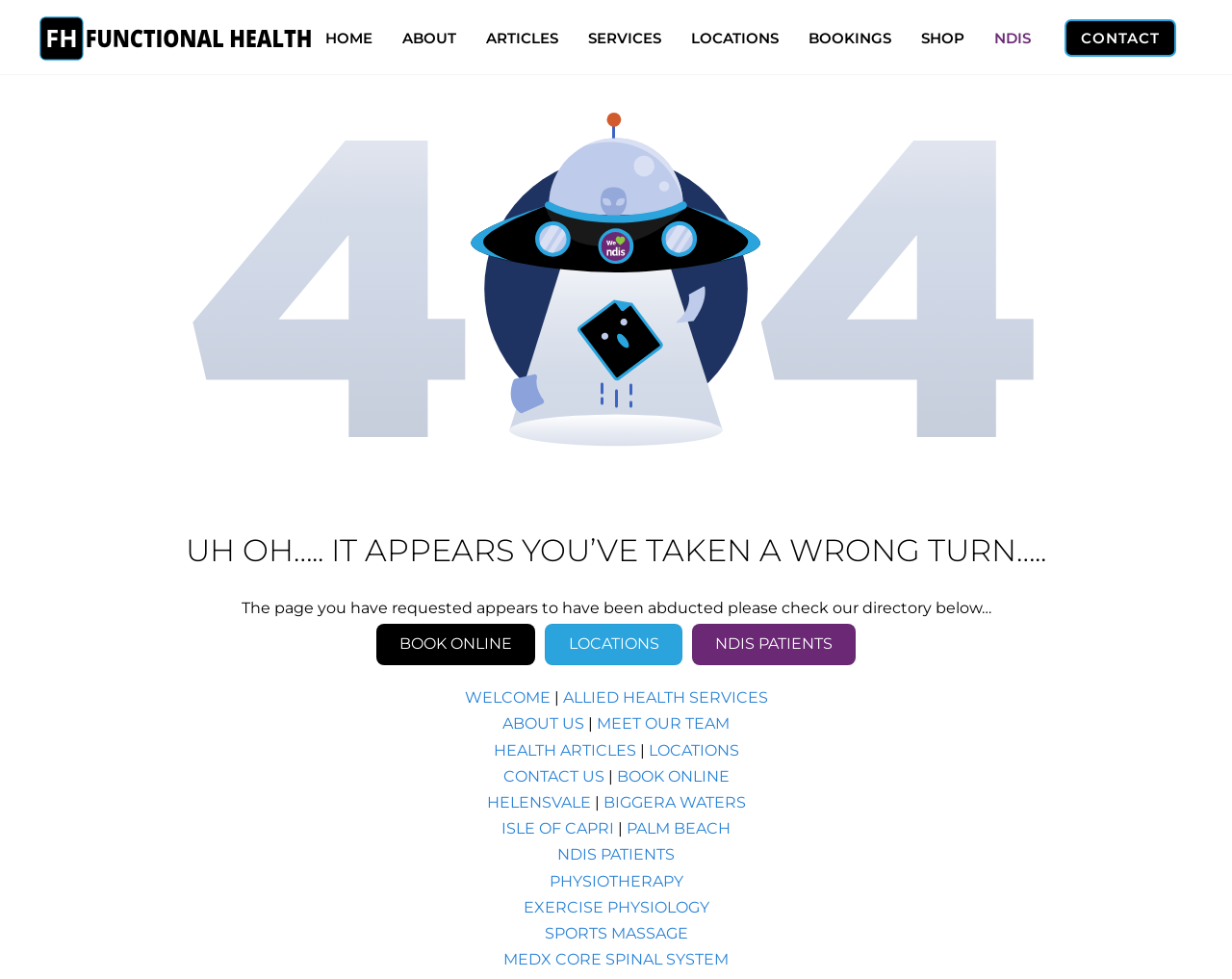Determine the bounding box coordinates of the section to be clicked to follow the instruction: "Click HOME". The coordinates should be given as four float numbers between 0 and 1, formatted as [left, top, right, bottom].

[0.252, 0.0, 0.314, 0.066]